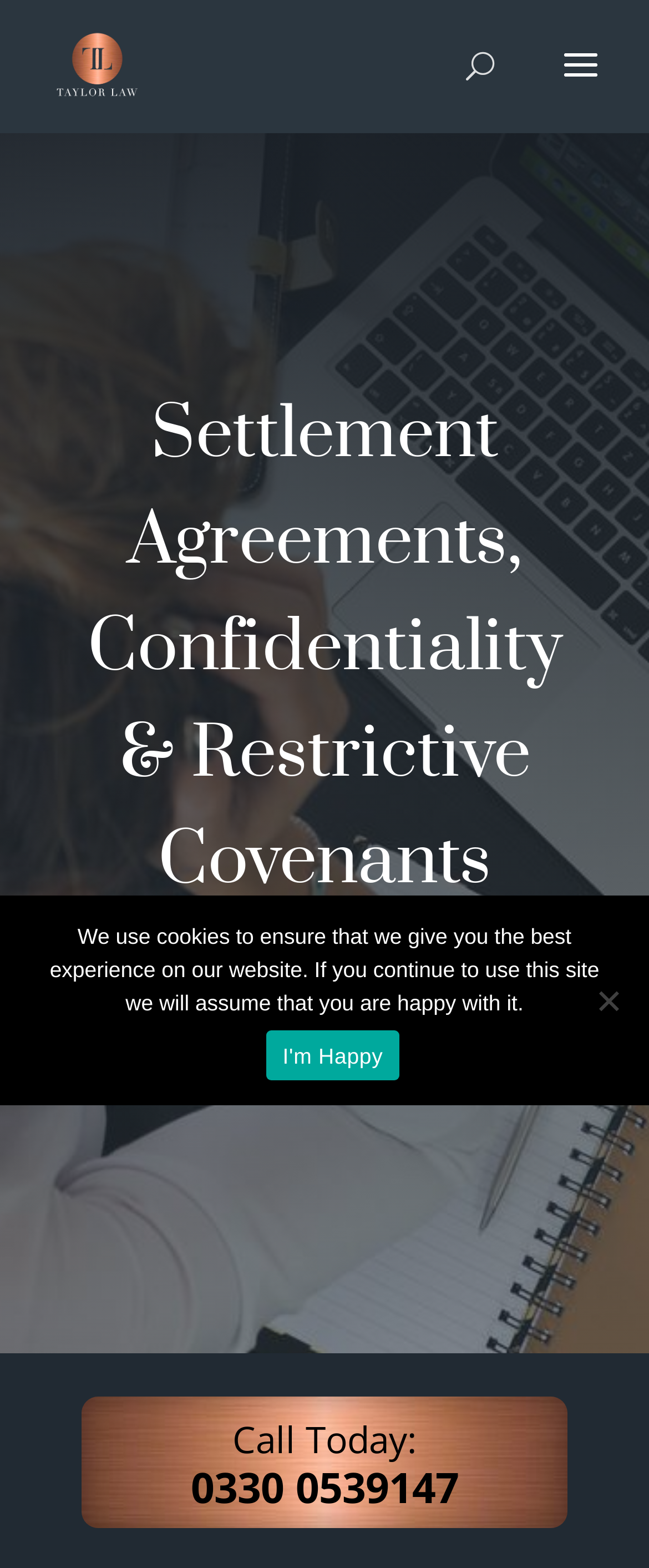What type of services are offered? Look at the image and give a one-word or short phrase answer.

Legal services